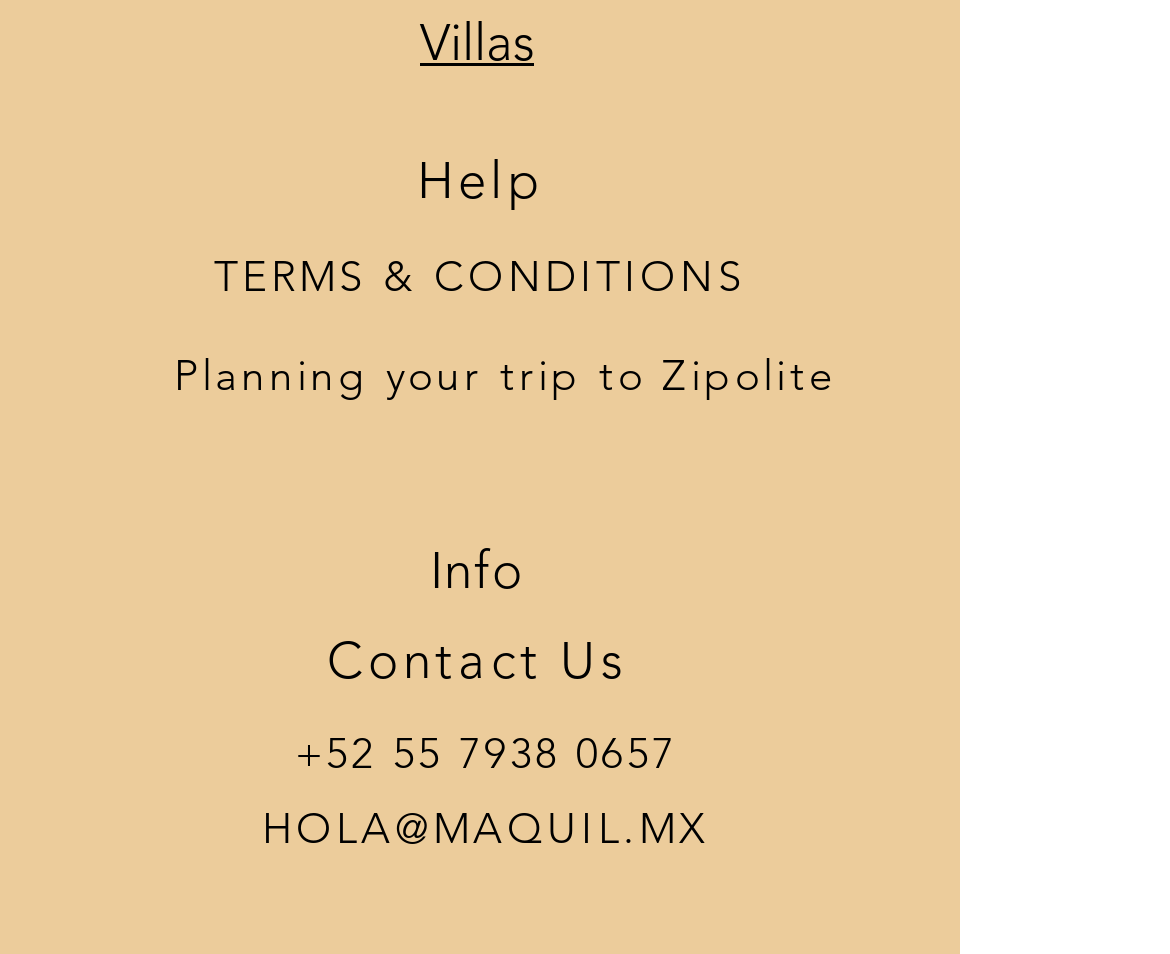Please answer the following question using a single word or phrase: 
What is the last piece of text on the webpage?

HOLA@MAQUIL.MX